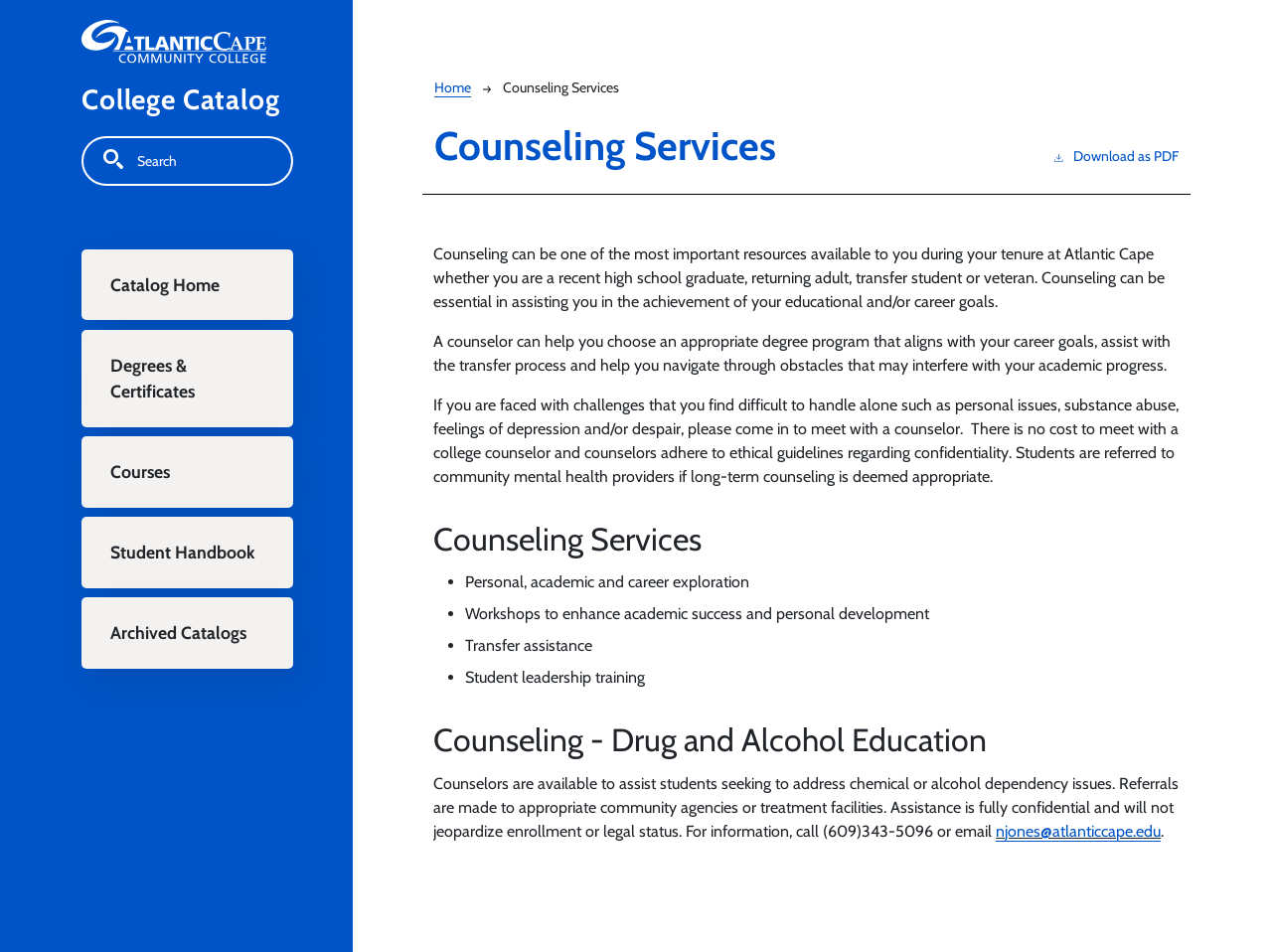Using the description: "Degrees & Certificates", determine the UI element's bounding box coordinates. Ensure the coordinates are in the format of four float numbers between 0 and 1, i.e., [left, top, right, bottom].

[0.064, 0.347, 0.23, 0.449]